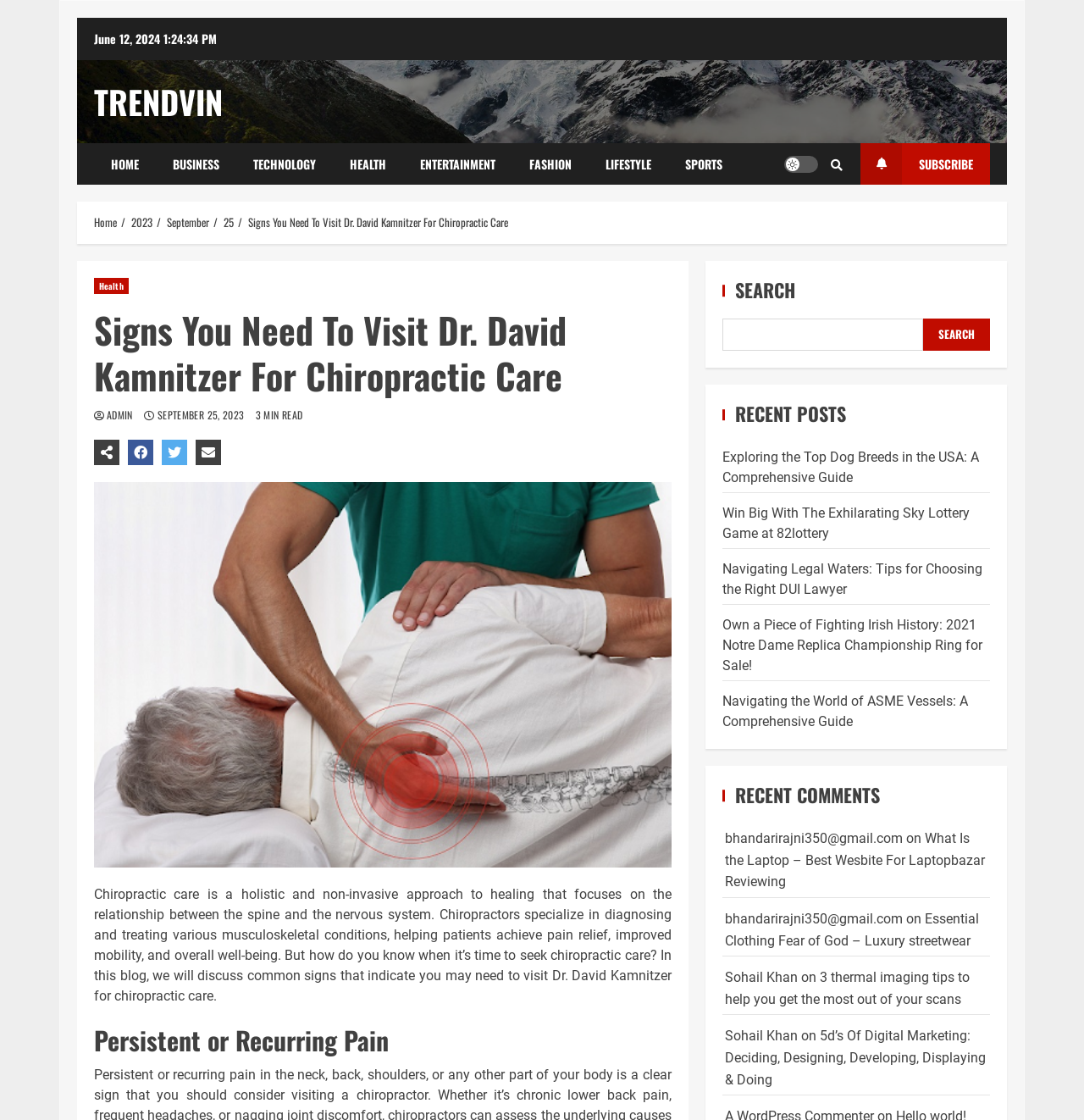Please identify the bounding box coordinates of the element's region that needs to be clicked to fulfill the following instruction: "Subscribe to the newsletter". The bounding box coordinates should consist of four float numbers between 0 and 1, i.e., [left, top, right, bottom].

[0.794, 0.128, 0.913, 0.165]